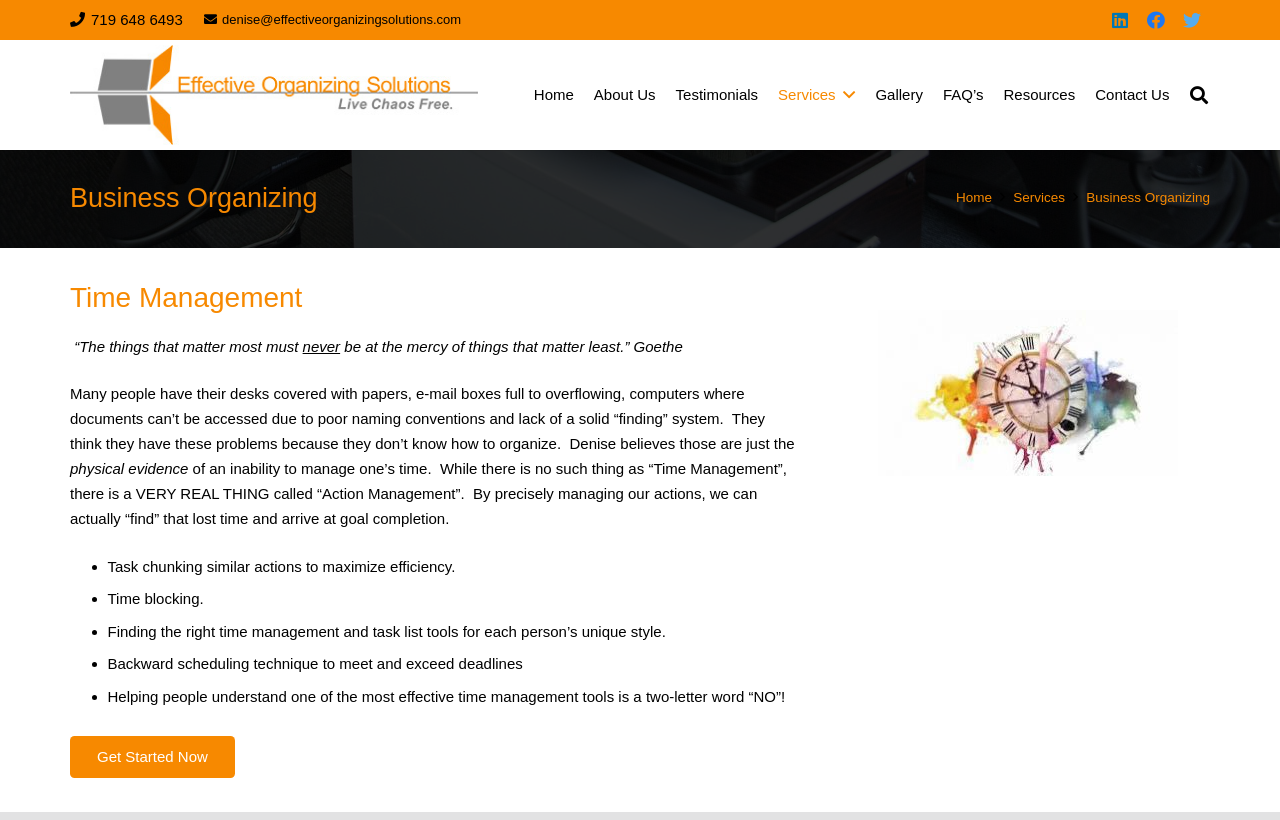Please provide a comprehensive answer to the question below using the information from the image: What is the email address on the webpage?

I found the email address by looking at the StaticText element with the OCR text 'denise@effectiveorganizingsolutions.com' at the top of the webpage.